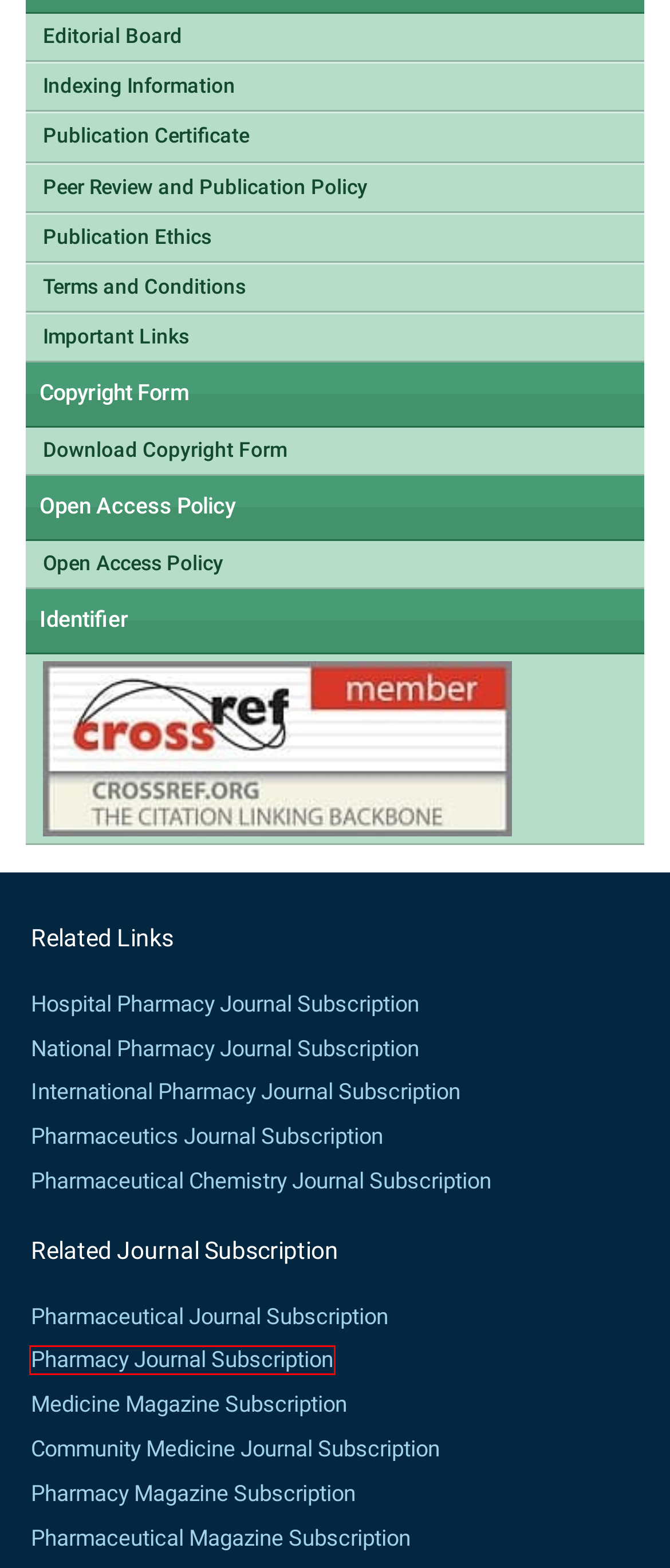You have a screenshot of a webpage with a red bounding box around an element. Select the webpage description that best matches the new webpage after clicking the element within the red bounding box. Here are the descriptions:
A. Publication Ethics and Malpractice Statement
B. Peer Review and Publication Policy
C. Subscribe Pharmacy Journal | Buy Pharmacy Journal
D. National Pharmacy Journal Subscription : AkiNik Publications
E. Publication Certificate
F. Editorial Board
G. Hospital Pharmacy Journal Subscription : AkiNik Publications
H. Terms and Conditions

C